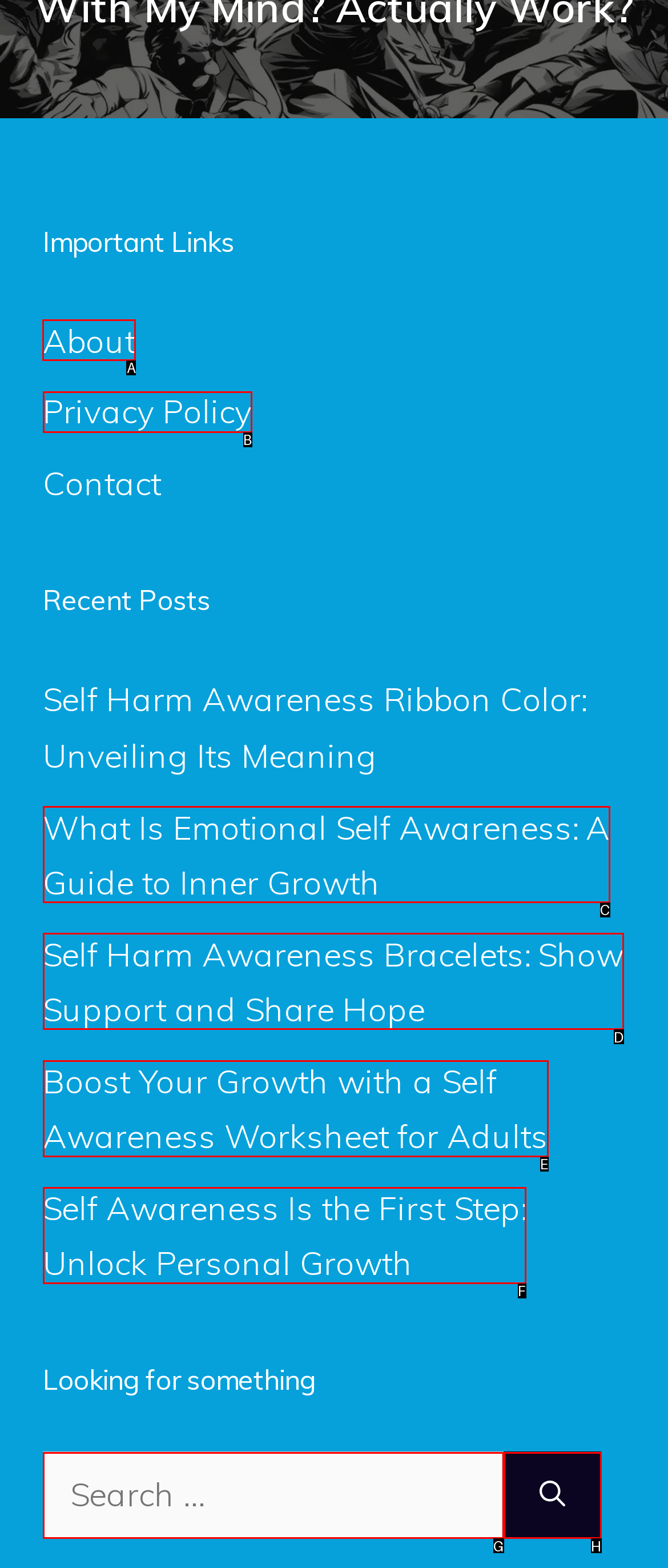Determine which option should be clicked to carry out this task: Click on About link
State the letter of the correct choice from the provided options.

A